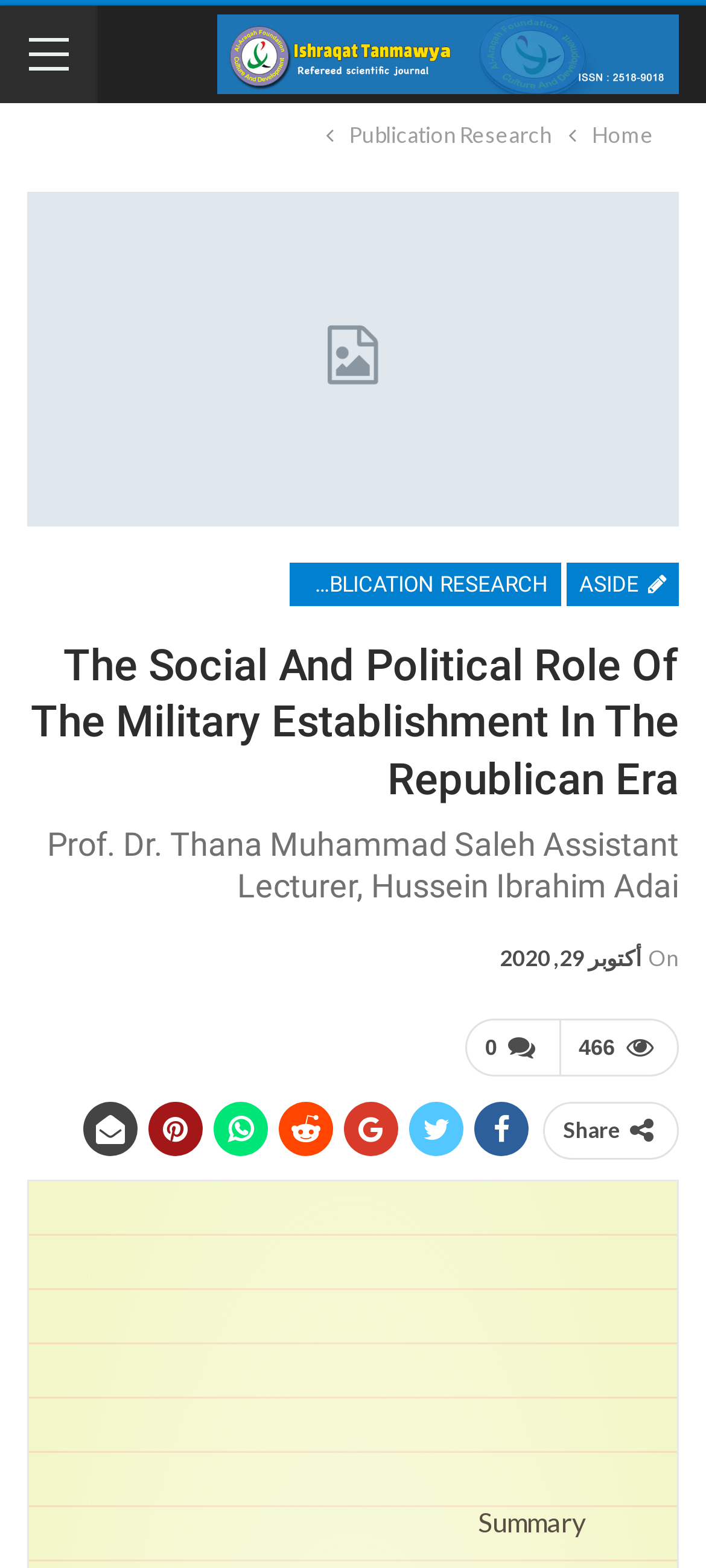What is the title of the article?
Refer to the image and give a detailed answer to the question.

The title of the article can be found in the heading element at the top of the page, which has the text 'The Social And Political Role Of The Military Establishment In The Republican Era'.